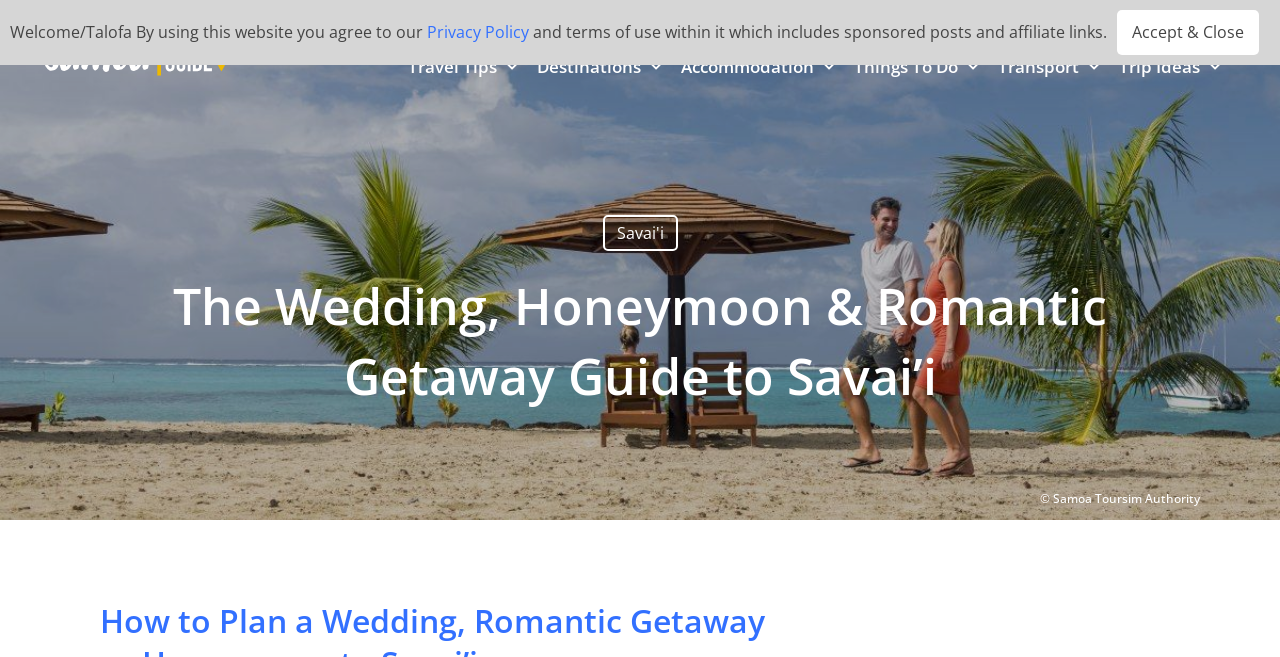Please find the bounding box coordinates of the element that needs to be clicked to perform the following instruction: "Explore destinations". The bounding box coordinates should be four float numbers between 0 and 1, represented as [left, top, right, bottom].

[0.42, 0.087, 0.516, 0.117]